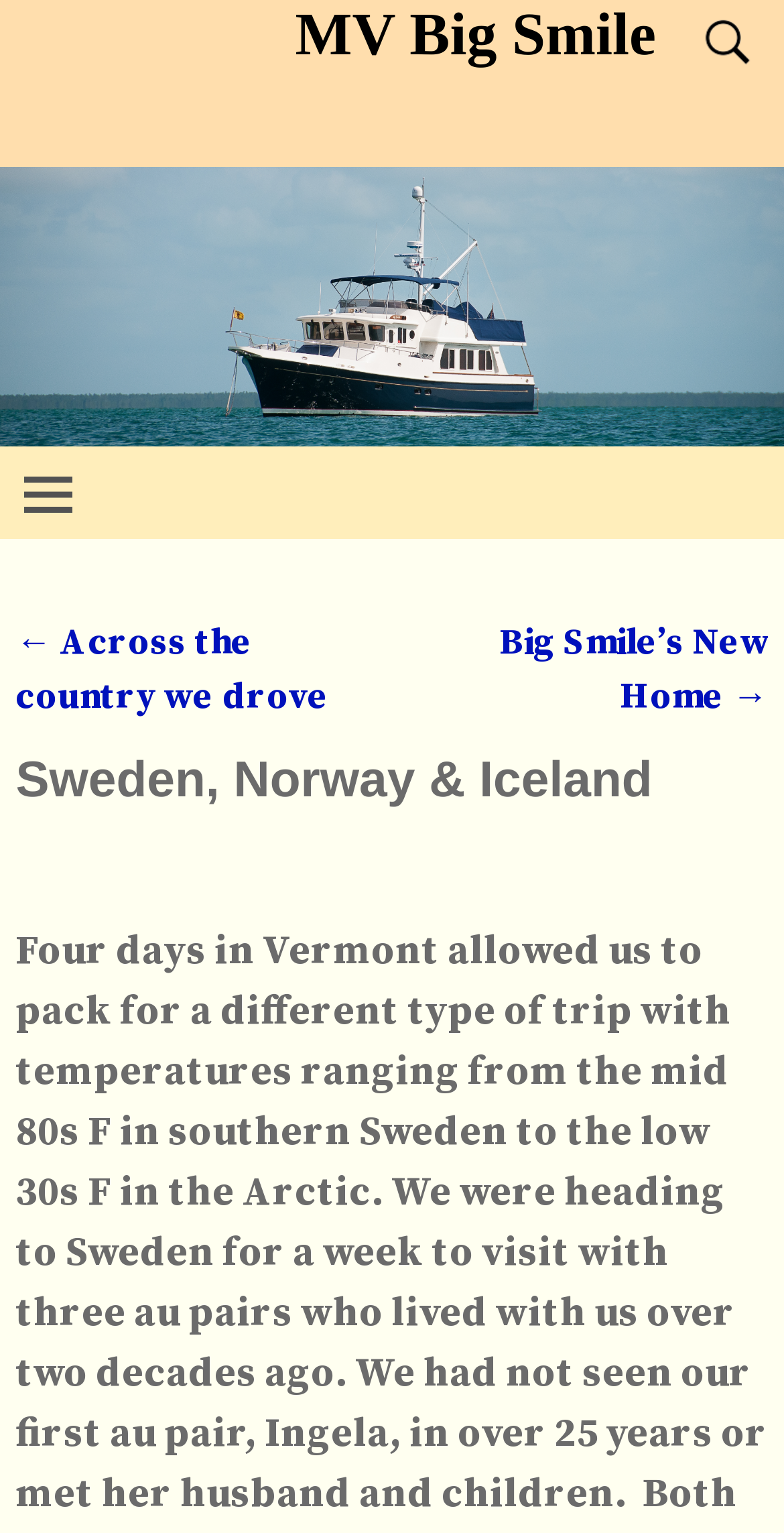Respond to the question below with a concise word or phrase:
What is the main content of the page?

An article or blog post